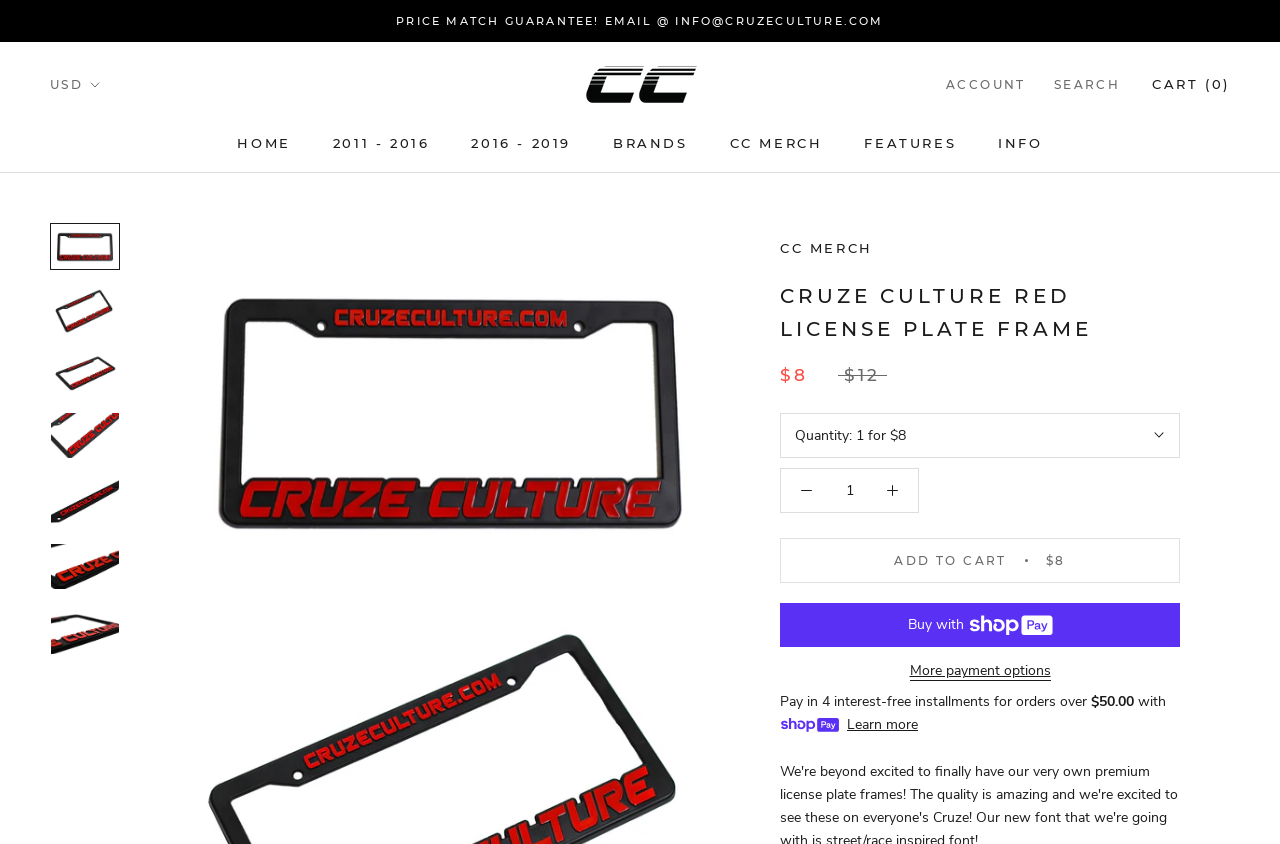Please find the bounding box for the UI element described by: "BrandsBrands".

[0.479, 0.16, 0.537, 0.179]